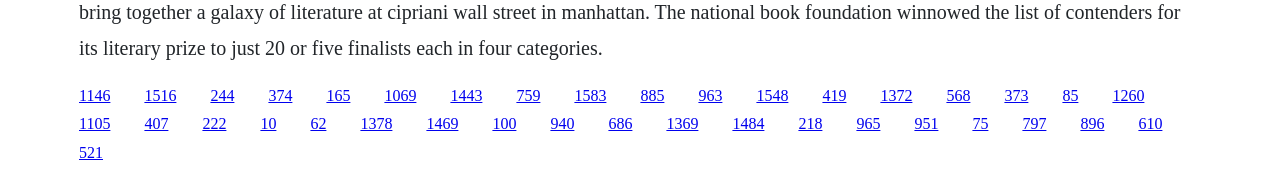Determine the bounding box coordinates of the element's region needed to click to follow the instruction: "explore the fifth link". Provide these coordinates as four float numbers between 0 and 1, formatted as [left, top, right, bottom].

[0.255, 0.492, 0.274, 0.589]